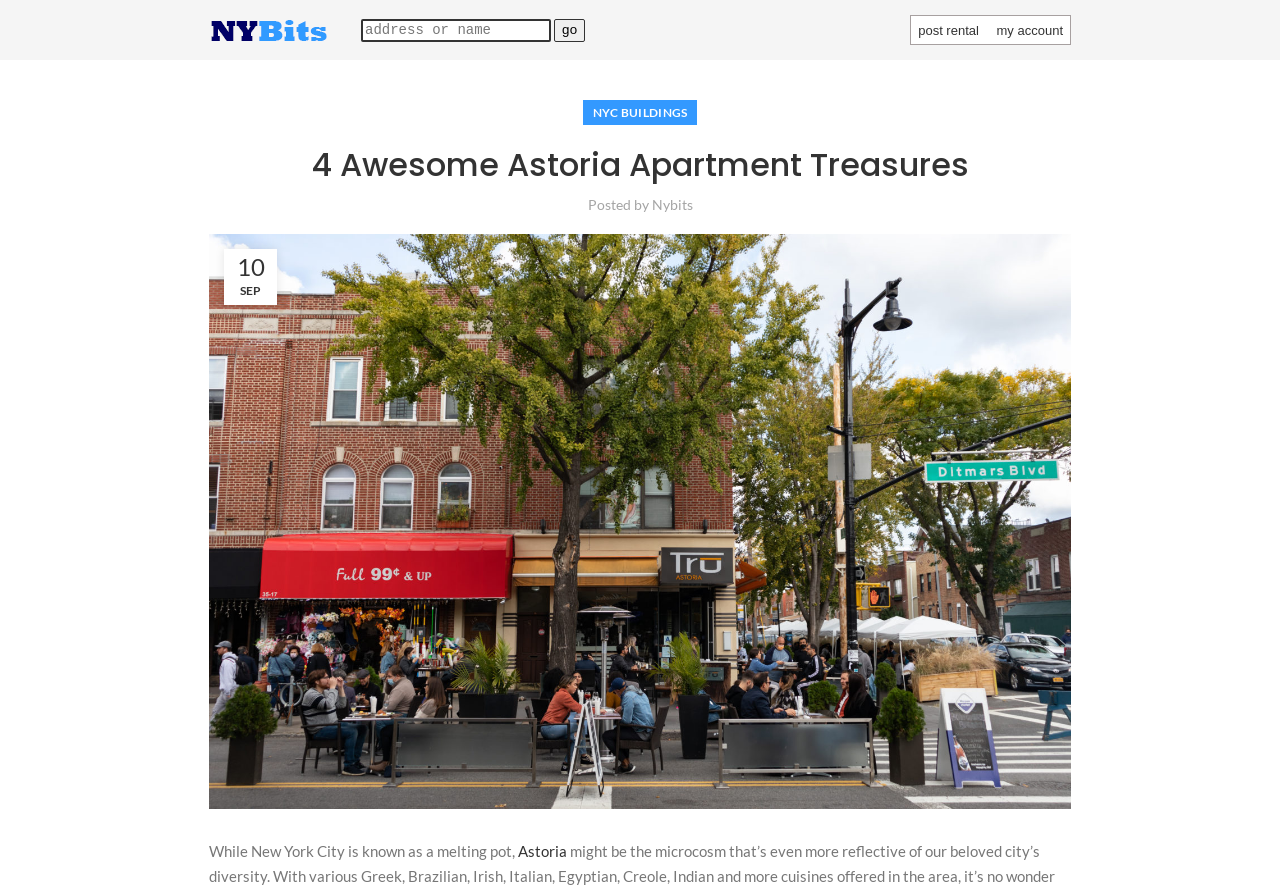Provide a comprehensive description of the webpage.

The webpage is about 4 Awesome Astoria Apartment Treasures, with a prominent heading at the top center of the page. Below the heading, there is a search bar with a text box to input an address or name, accompanied by a "go" button to the right. 

On the top left, there is a link and an image, likely a logo or icon. To the right of the search bar, there are two links, "post rental" and "my account". 

Further down, there is a section with a heading "4 Awesome Astoria Apartment Treasures" and a subheading "Posted by Nybits". Below this, there is a large image that takes up most of the width of the page, with a caption "4 Awesome Astoria Apartment Treasures - Outdoor Dining in Astoria, Queens". 

To the right of the image, there is a separator "SEP". The main content of the page starts below the image, with a paragraph of text that begins with "While New York City is known as a melting pot," and includes a link to "Astoria".